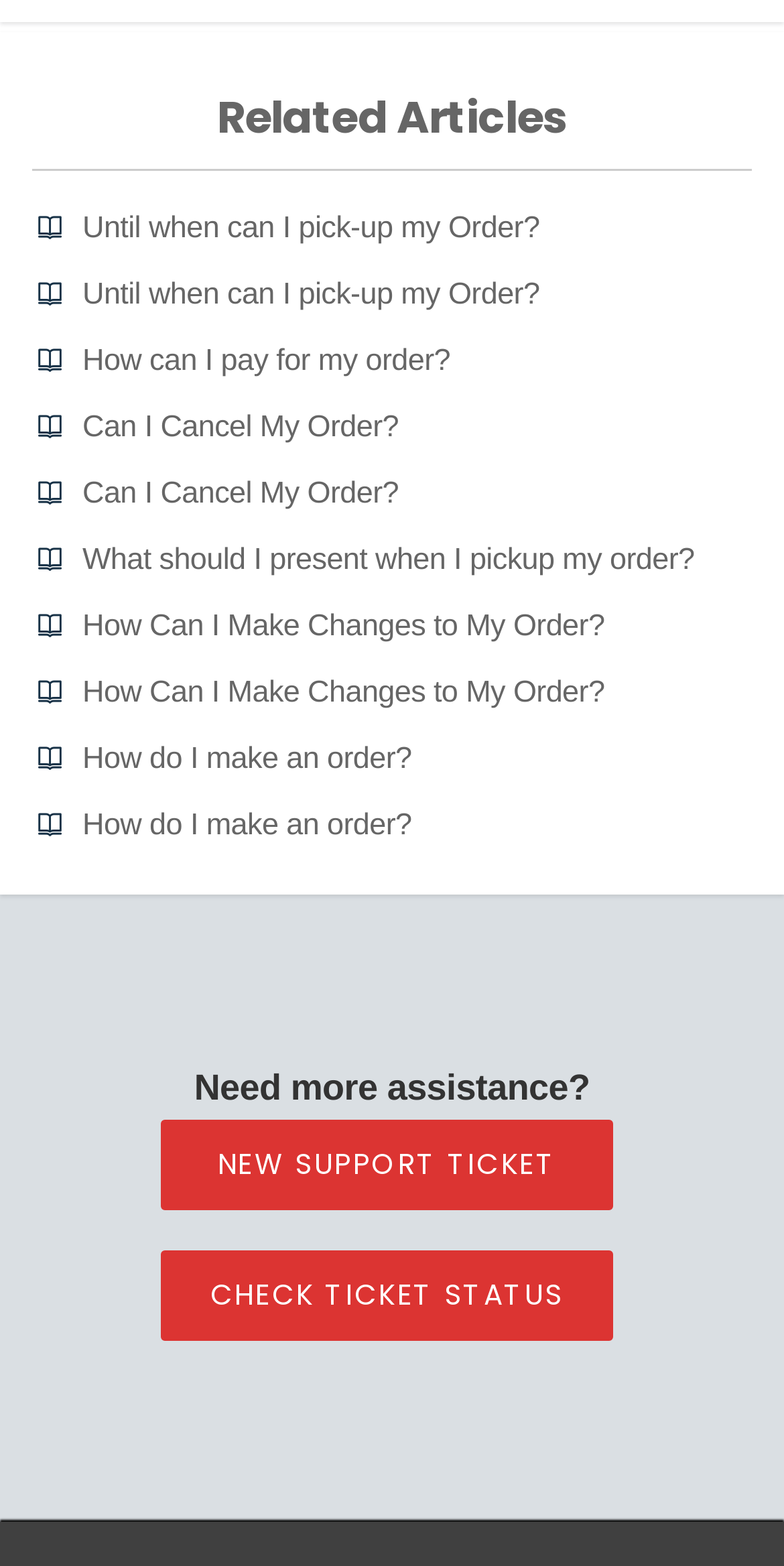Please identify the bounding box coordinates of the clickable region that I should interact with to perform the following instruction: "View related articles". The coordinates should be expressed as four float numbers between 0 and 1, i.e., [left, top, right, bottom].

[0.041, 0.058, 0.959, 0.109]